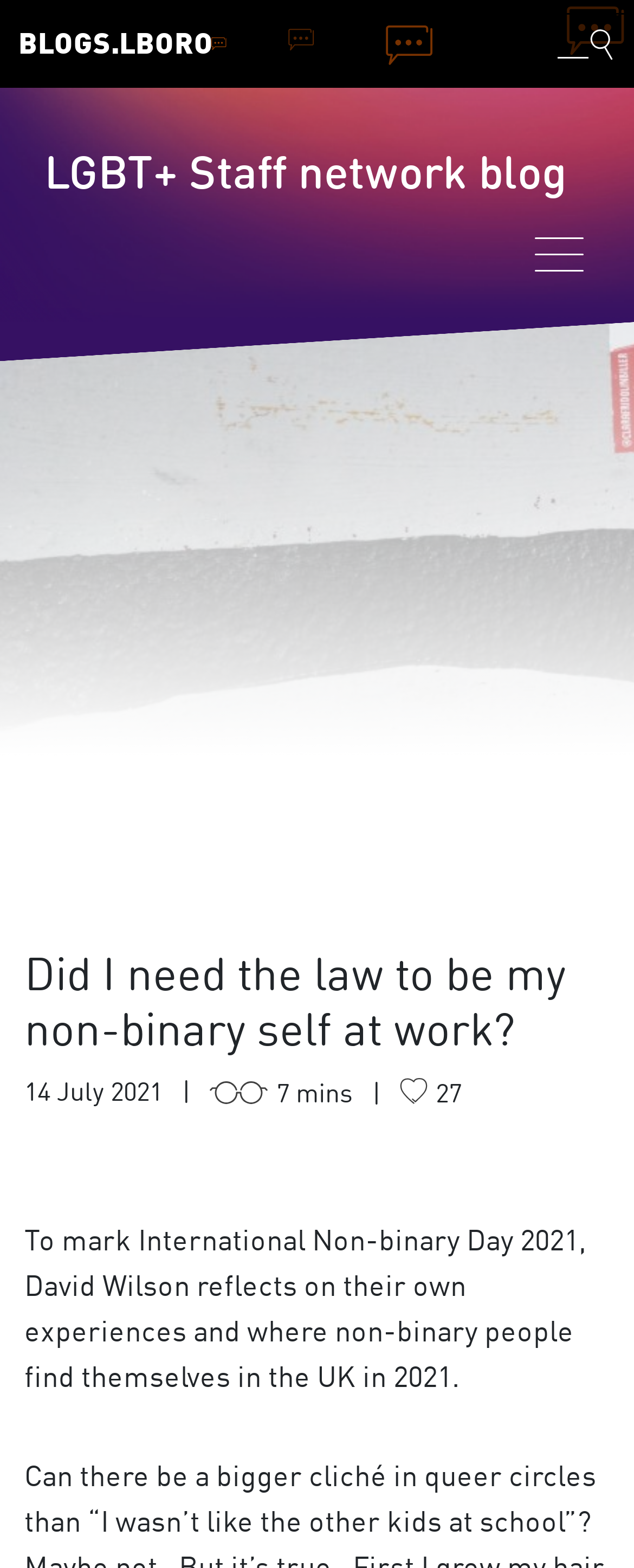Offer an in-depth caption of the entire webpage.

The webpage appears to be a blog post titled "Did I need the law to be my non-binary self at work?" on the LGBT+ Staff network blog. At the top left, there is a link to "BLOGS.LBORO". On the top right, there is a button to toggle blog search, accompanied by a small image. Next to it, there is a link to the LGBT+ Staff network blog.

Below the top section, there is a button to toggle navigation, which controls the blog navigation menu. The main content of the blog post starts with a heading that matches the title of the webpage. Below the heading, there is a publication date "14 July 2021", a reading time "7 mins", and a number "27", which likely represents the number of comments or views.

The main text of the blog post is a reflection by David Wilson on their experiences as a non-binary person in the UK in 2021, written to mark International Non-binary Day 2021. At the bottom right, there is a link to "Scroll to Top".